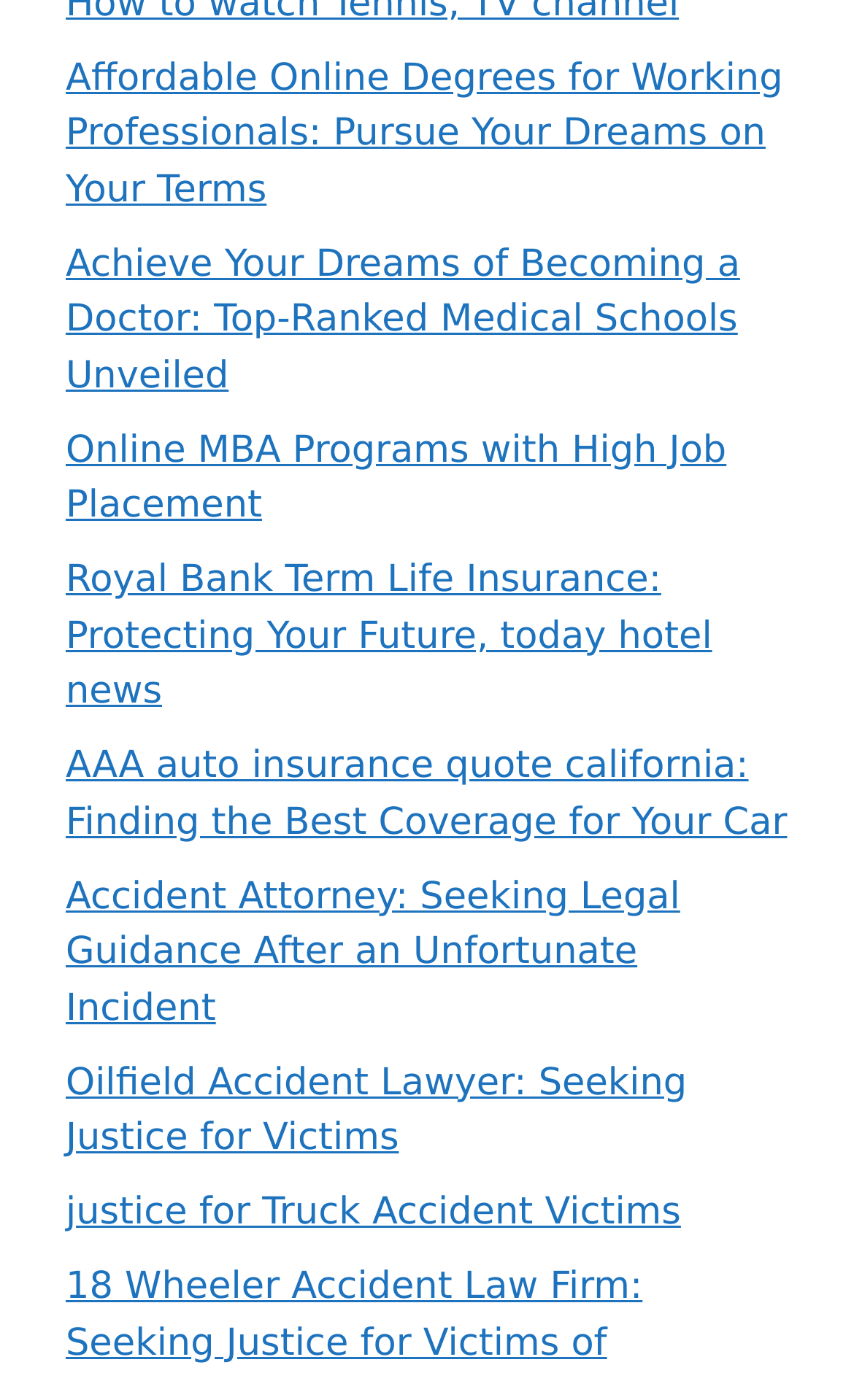What type of insurance is mentioned in the fifth link?
Look at the screenshot and give a one-word or phrase answer.

Auto insurance